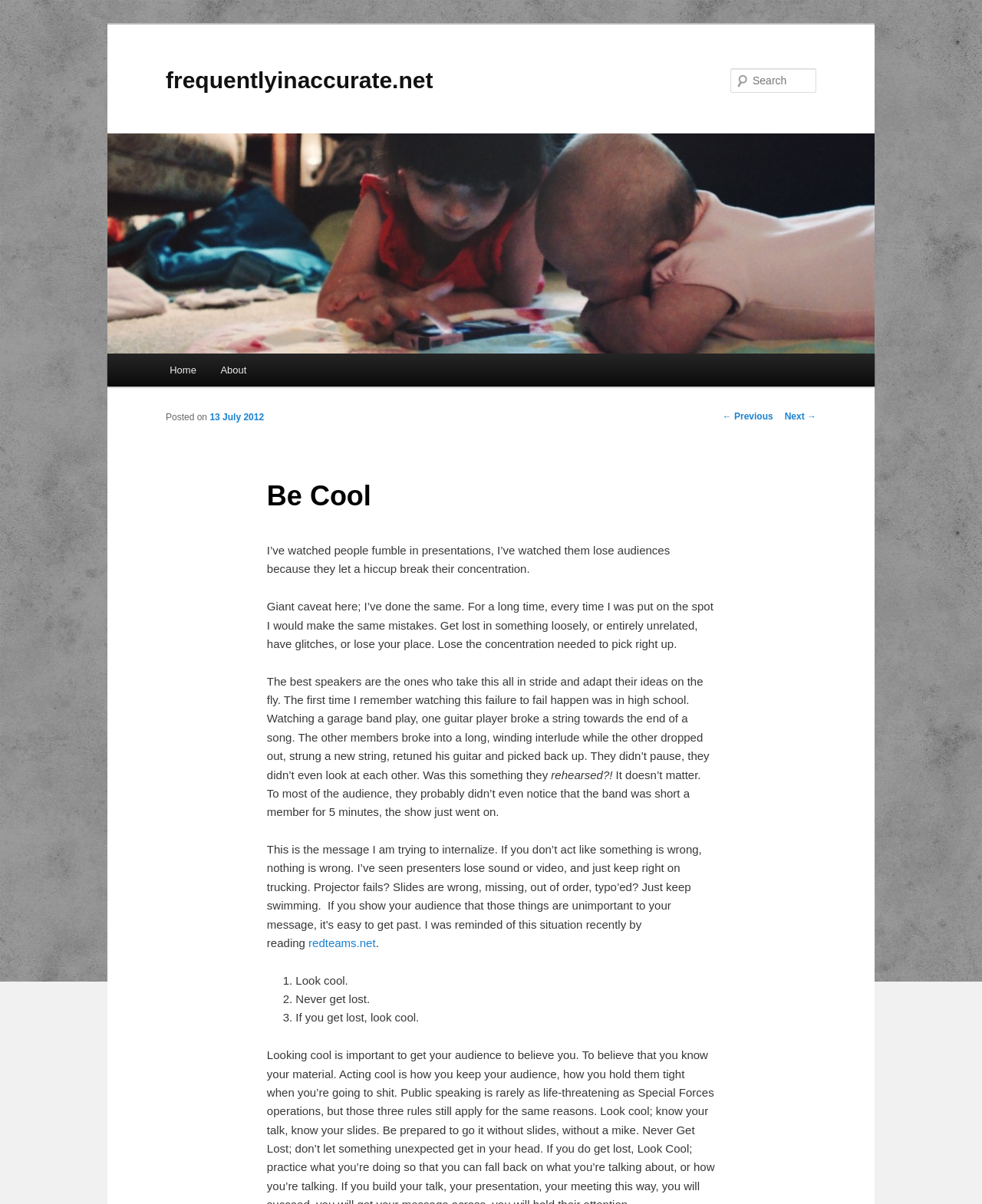Determine the bounding box of the UI component based on this description: "Shop". The bounding box coordinates should be four float values between 0 and 1, i.e., [left, top, right, bottom].

None